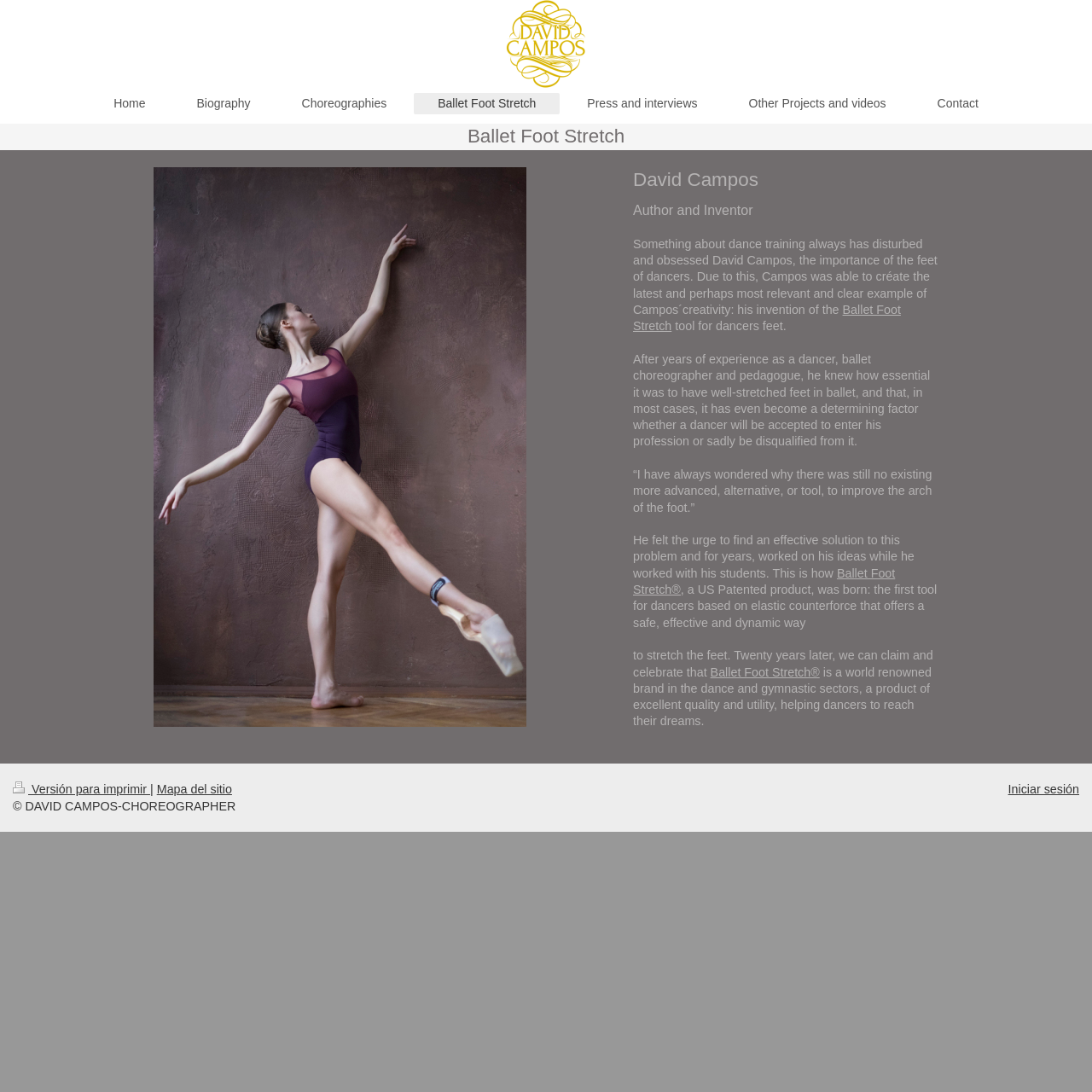Please specify the coordinates of the bounding box for the element that should be clicked to carry out this instruction: "Read about Biography". The coordinates must be four float numbers between 0 and 1, formatted as [left, top, right, bottom].

[0.158, 0.085, 0.251, 0.104]